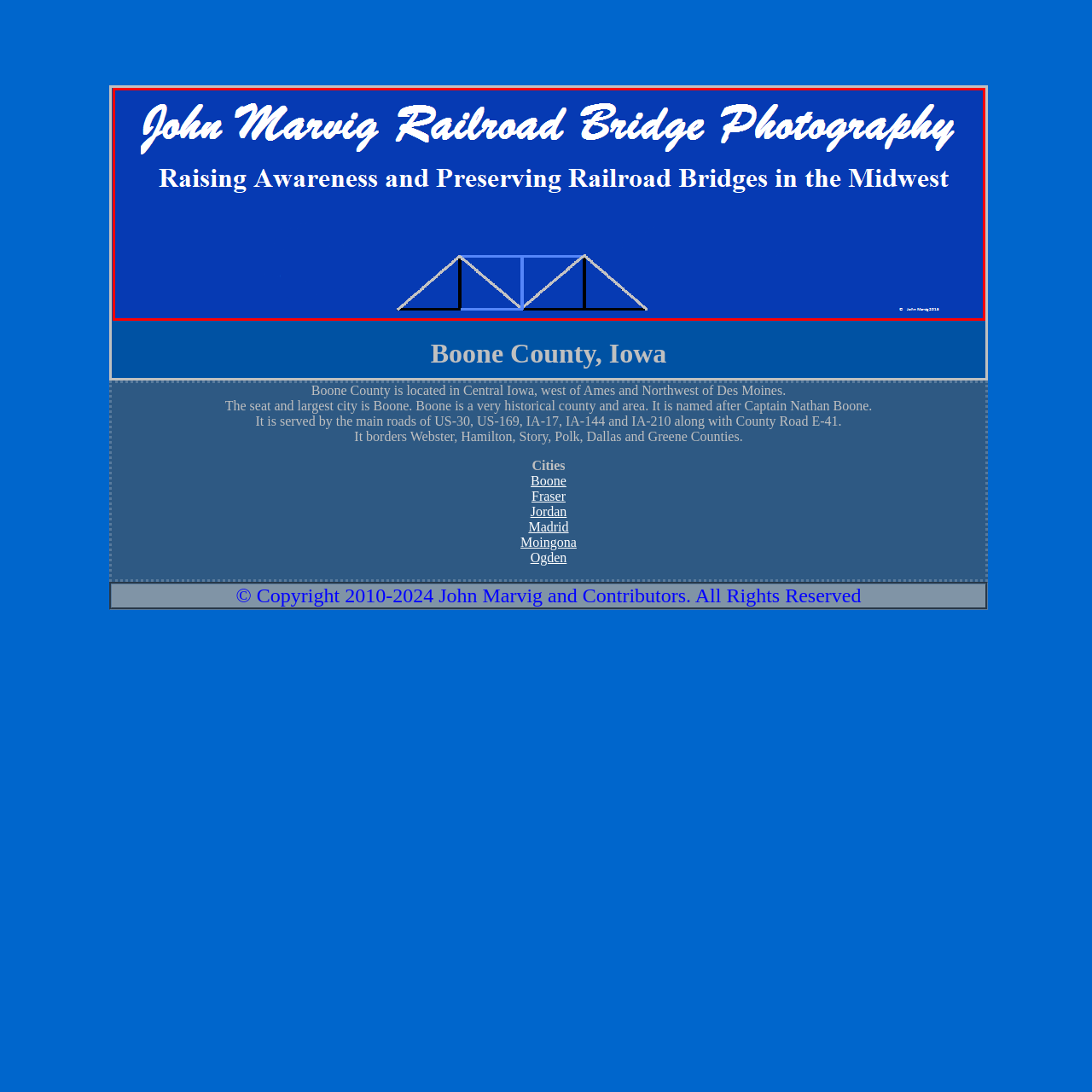What is the mission behind the photography work?
Look at the image contained within the red bounding box and provide a detailed answer based on the visual details you can infer from it.

The caption states that the tagline 'Raising Awareness and Preserving Railroad Bridges in the Midwest' emphasizes the mission behind the photography work, indicating that the photographer's goal is to raise awareness and preserve these bridges.